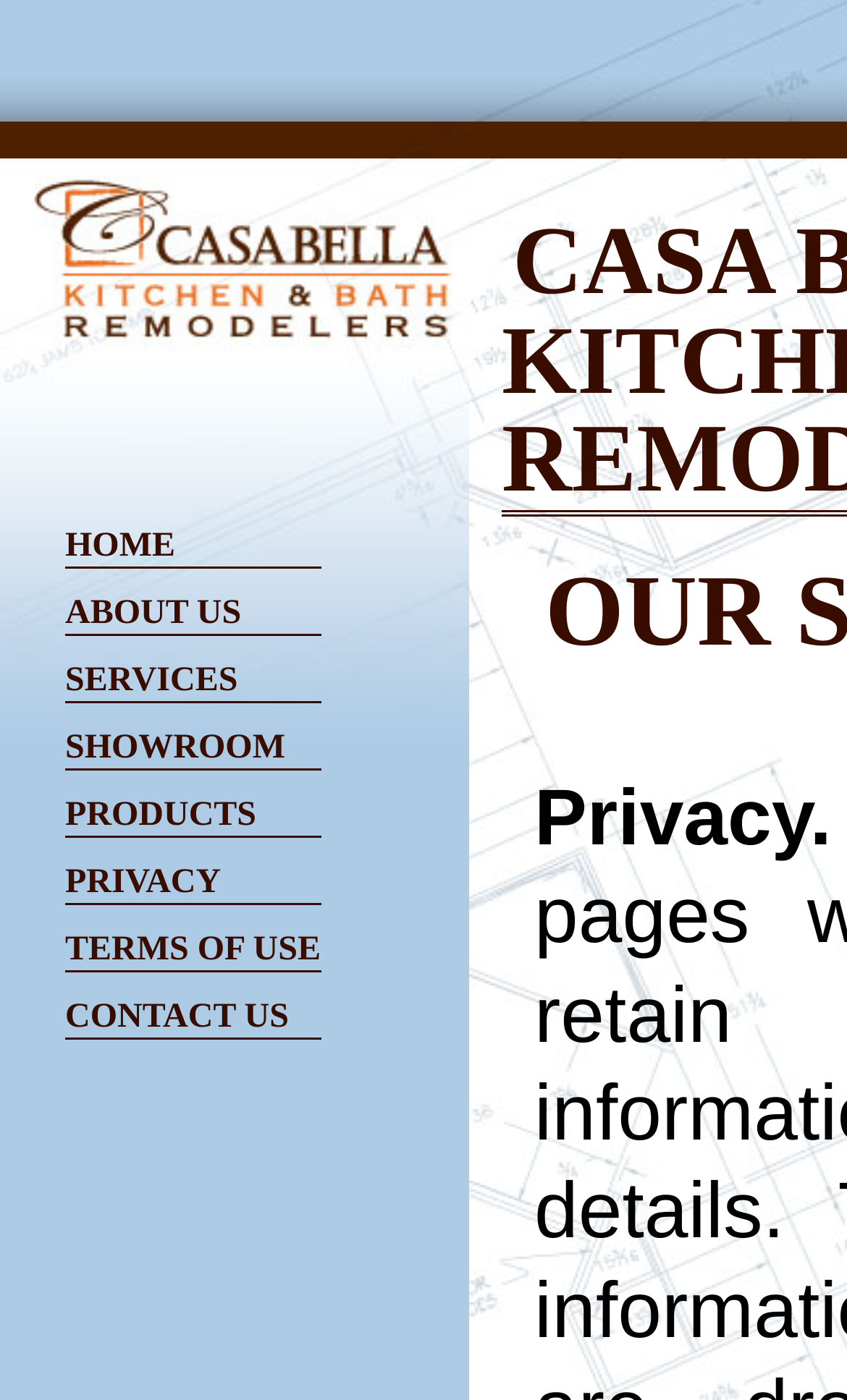Examine the screenshot and answer the question in as much detail as possible: What type of business does the website represent?

Based on the content and structure of the website, I inferred that the website represents a business that specializes in kitchen and bath remodeling services.